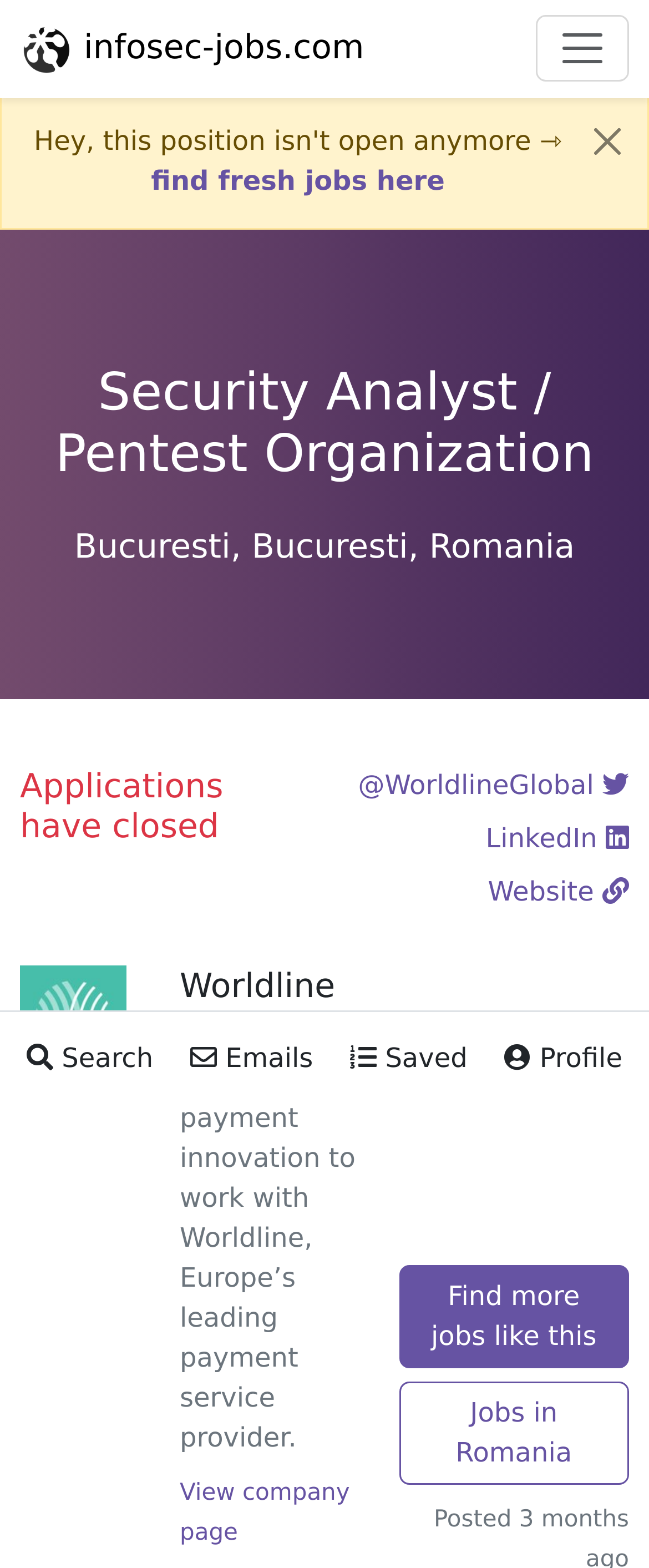Please specify the bounding box coordinates for the clickable region that will help you carry out the instruction: "View company page".

[0.277, 0.944, 0.539, 0.987]